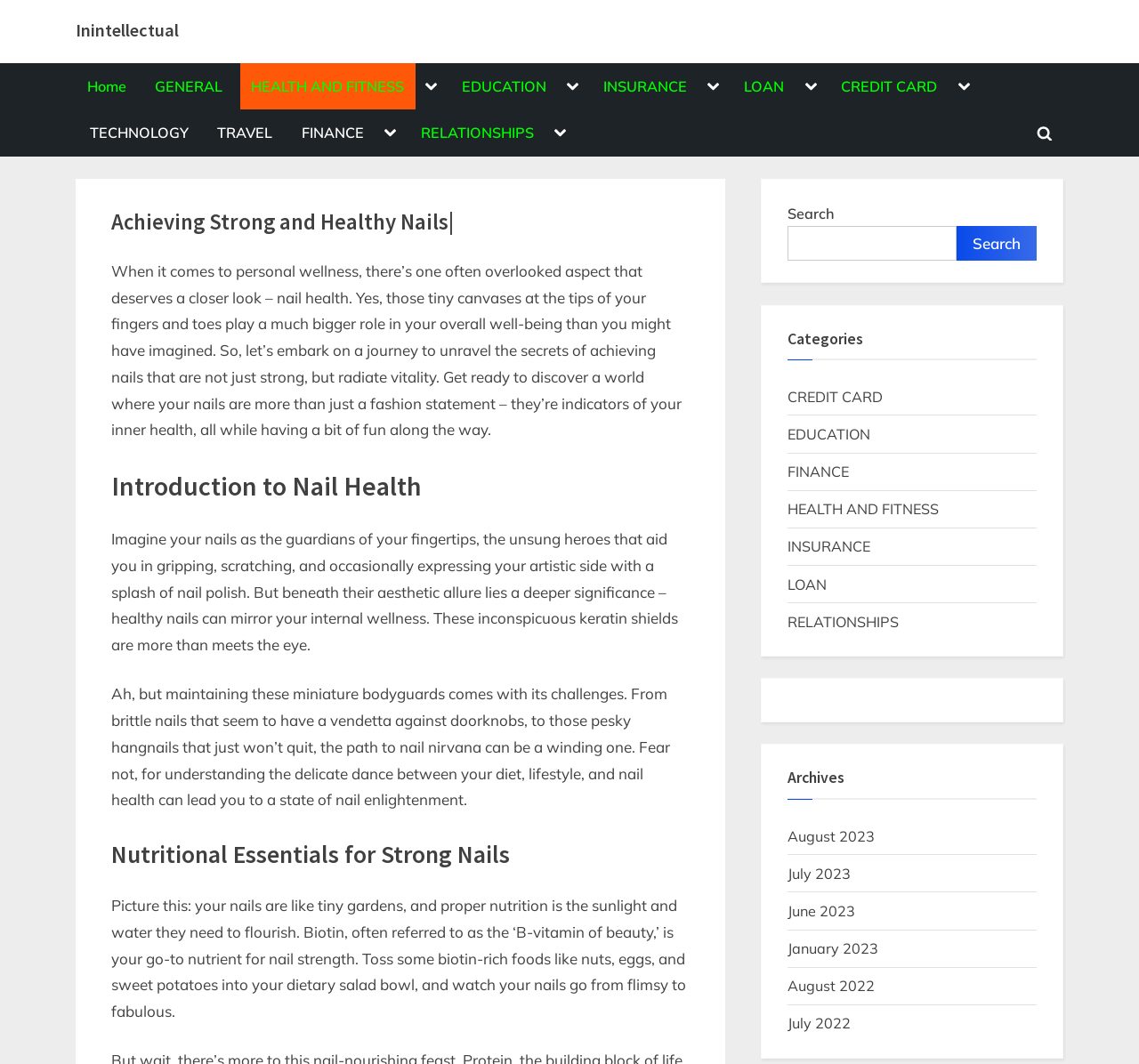Find the main header of the webpage and produce its text content.

Achieving Strong and Healthy Nails|